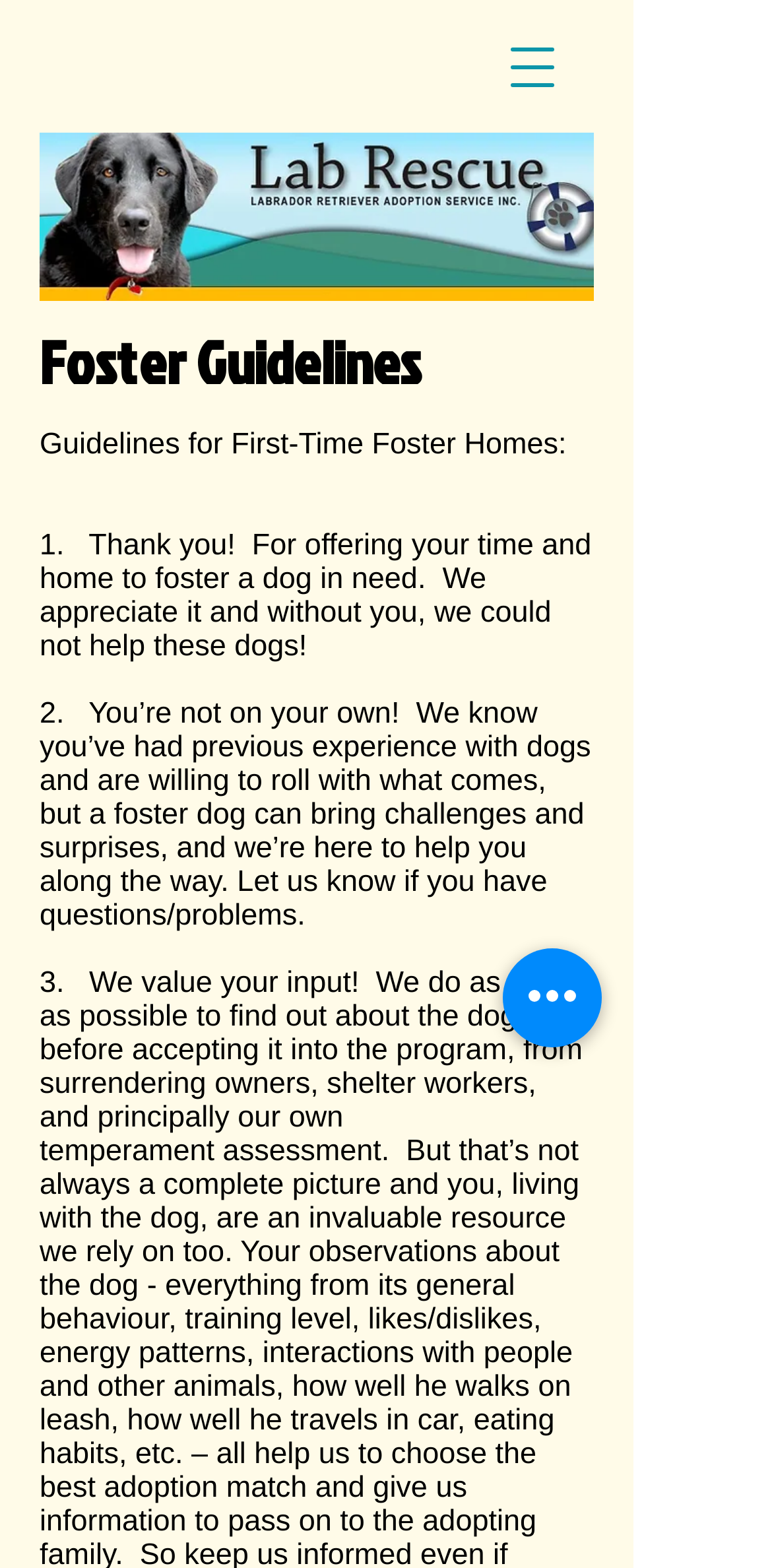What is the purpose of the guidelines?
Please provide a single word or phrase in response based on the screenshot.

Foster homes